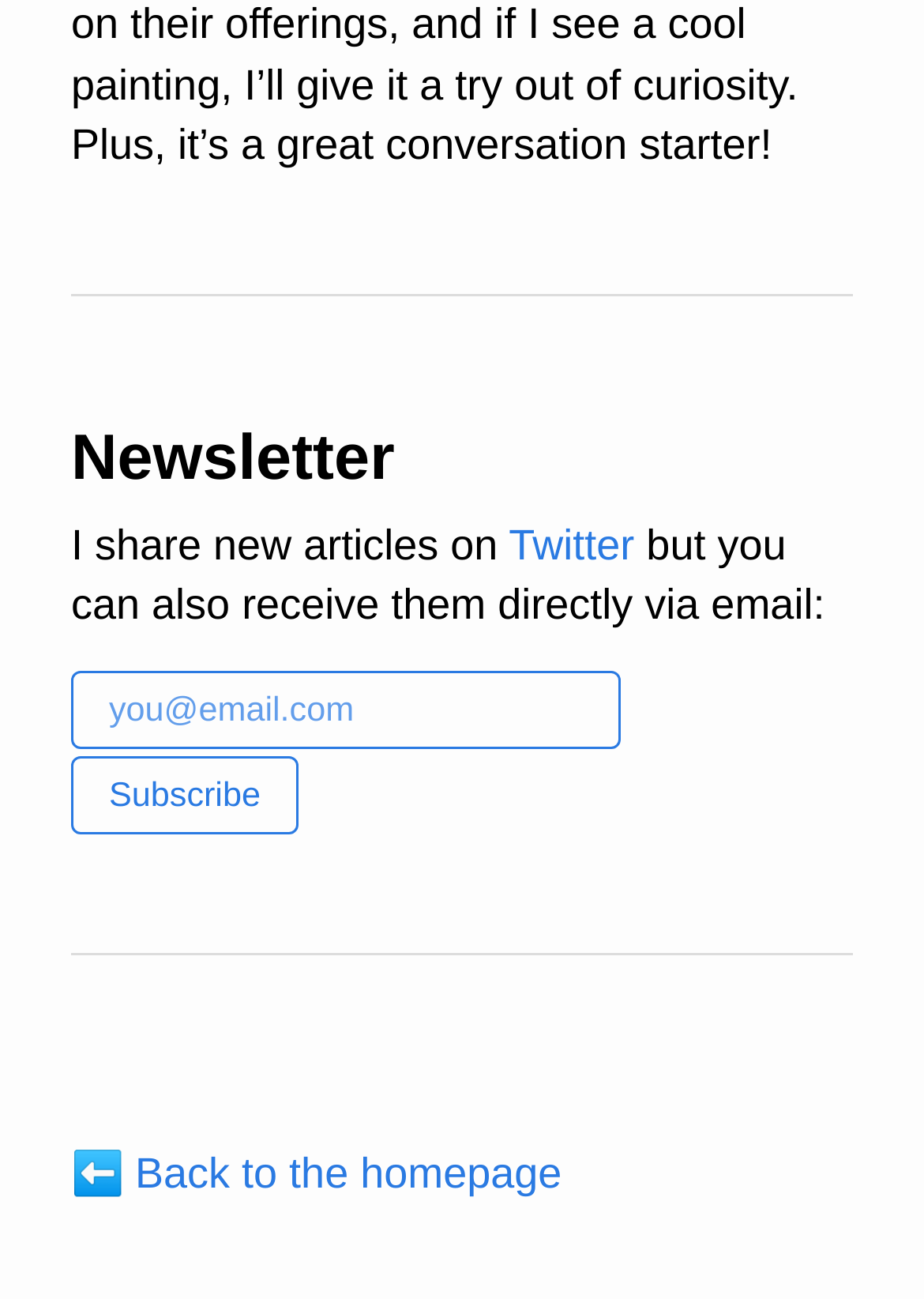Where can I find the latest articles? Examine the screenshot and reply using just one word or a brief phrase.

Twitter